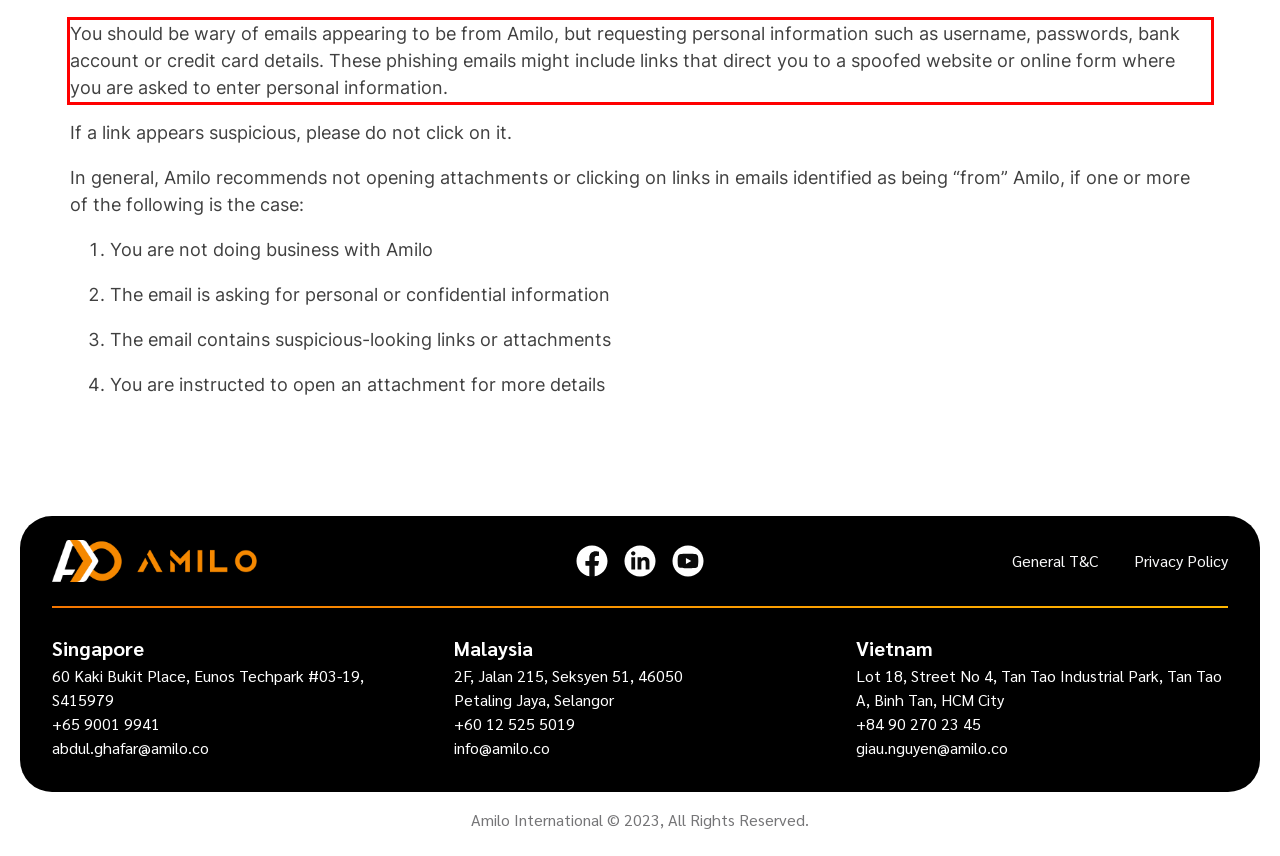With the given screenshot of a webpage, locate the red rectangle bounding box and extract the text content using OCR.

You should be wary of emails appearing to be from Amilo, but requesting personal information such as username, passwords, bank account or credit card details. These phishing emails might include links that direct you to a spoofed website or online form where you are asked to enter personal information.